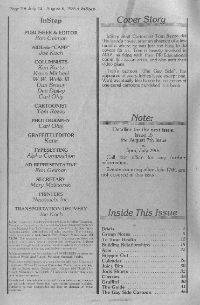Please analyze the image and give a detailed answer to the question:
What is the purpose of the 'Inside This Issue' section?

The 'Inside This Issue' section is located at the bottom of the page, suggesting that it outlines the topics and articles included in the edition, which is typically the purpose of a table of contents.